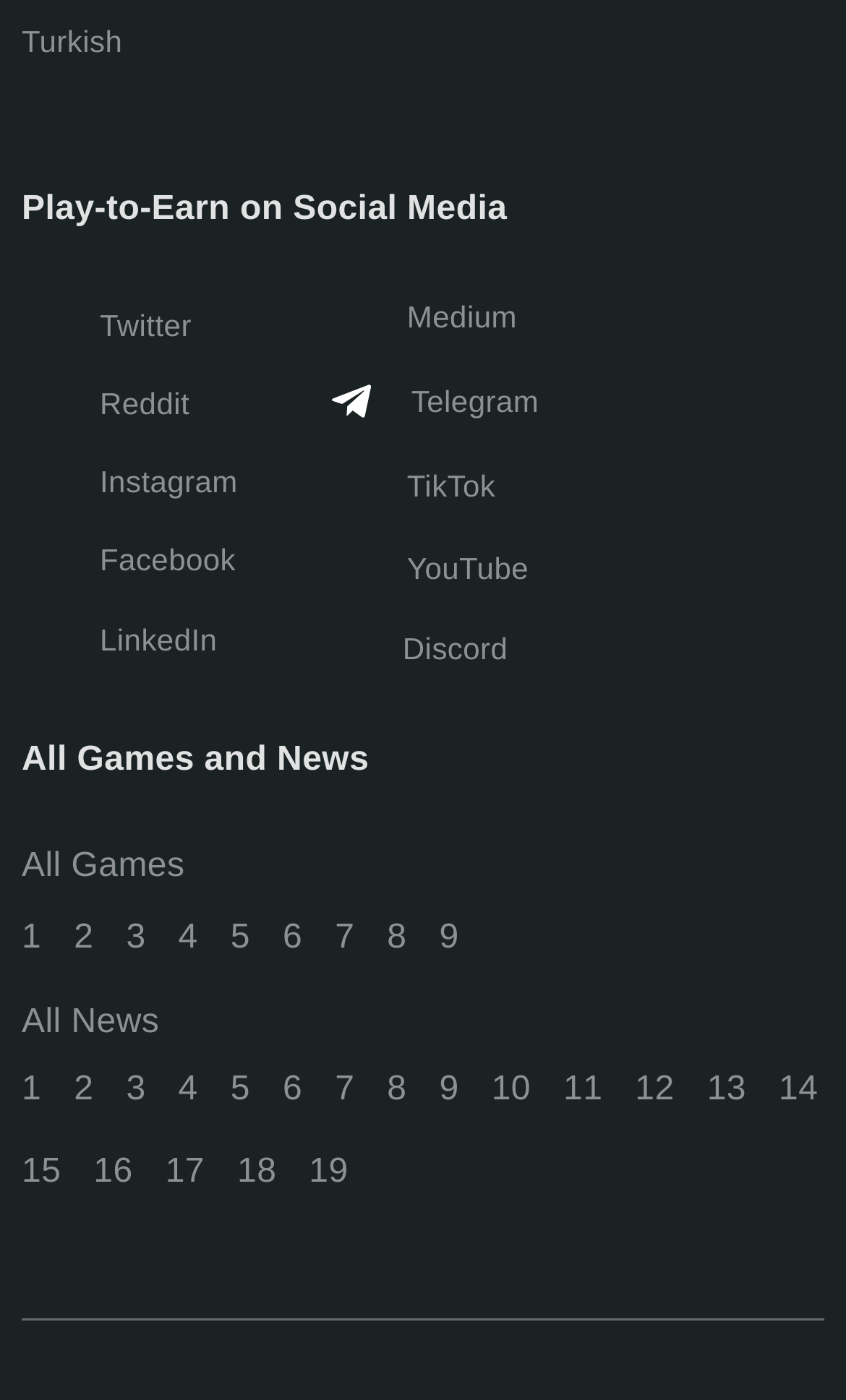Please provide the bounding box coordinates for the element that needs to be clicked to perform the following instruction: "Go to page 2". The coordinates should be given as four float numbers between 0 and 1, i.e., [left, top, right, bottom].

[0.087, 0.654, 0.111, 0.69]